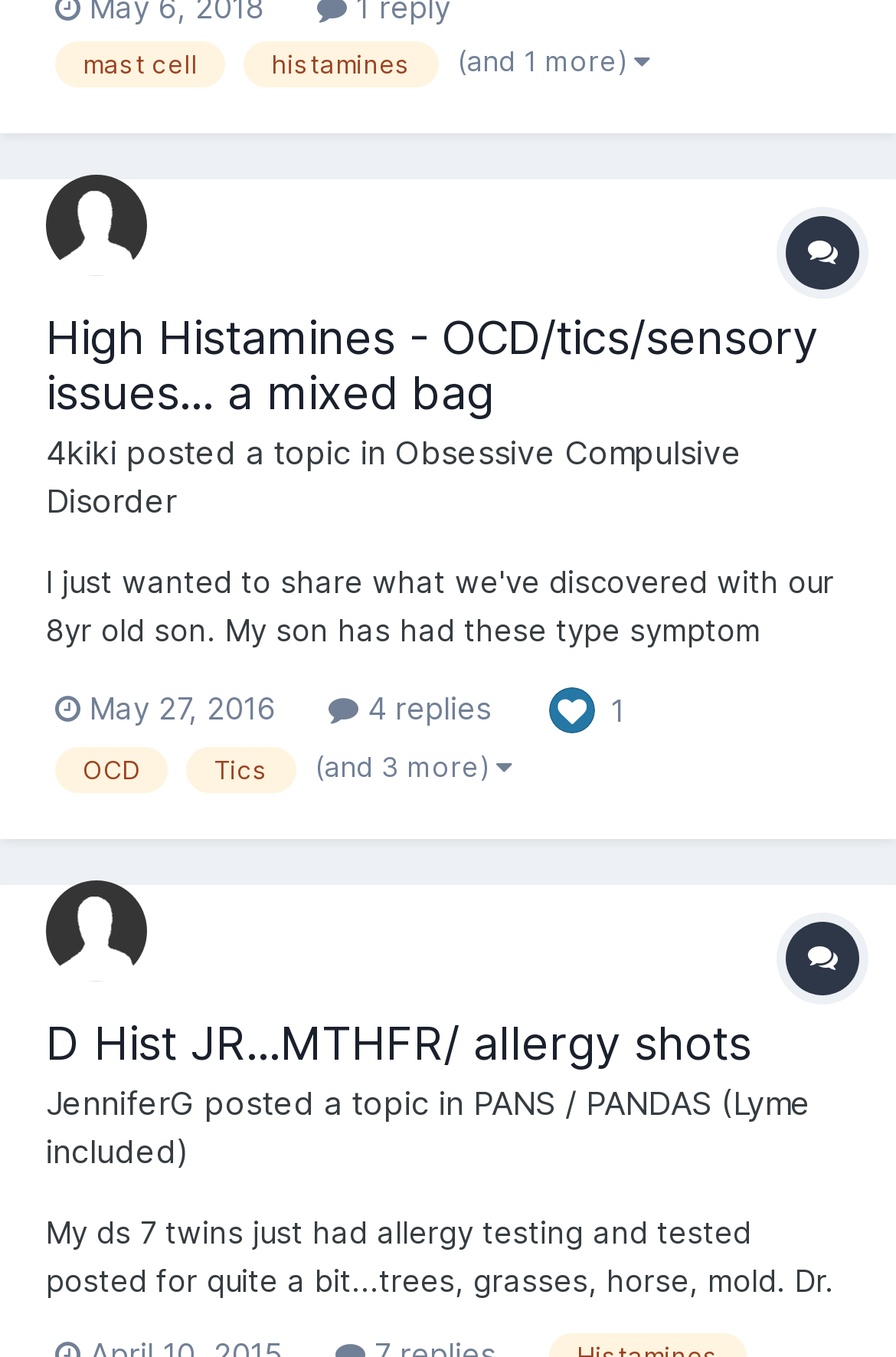Please find the bounding box coordinates of the element that you should click to achieve the following instruction: "Read the topic posted by 'JenniferG'". The coordinates should be presented as four float numbers between 0 and 1: [left, top, right, bottom].

[0.051, 0.649, 0.164, 0.723]